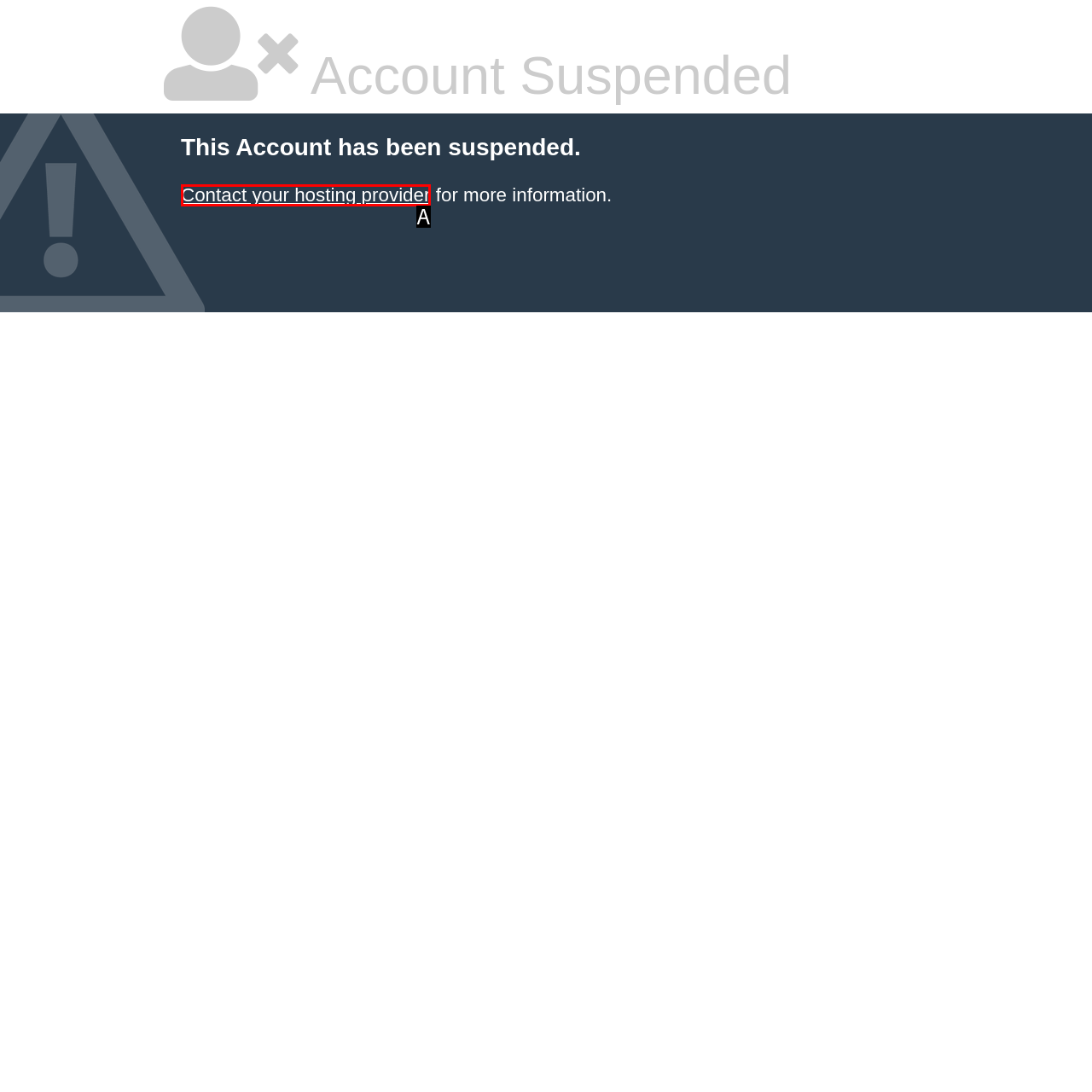Identify the HTML element that corresponds to the description: Contact your hosting provider Provide the letter of the correct option directly.

A